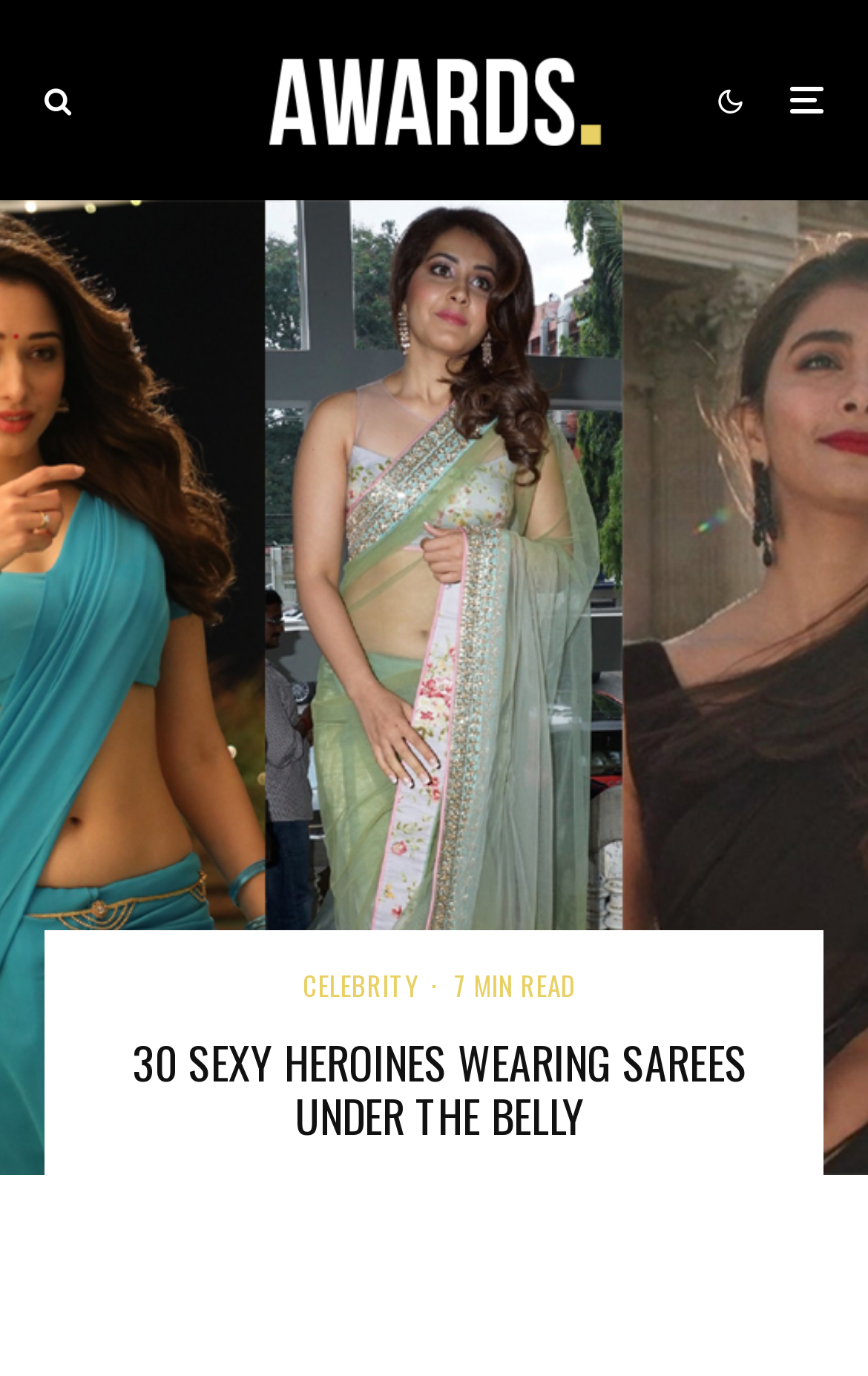How long does it take to read the article?
Please respond to the question with a detailed and informative answer.

I found this answer by looking at the static text '7 MIN READ' which indicates the estimated time required to read the article.